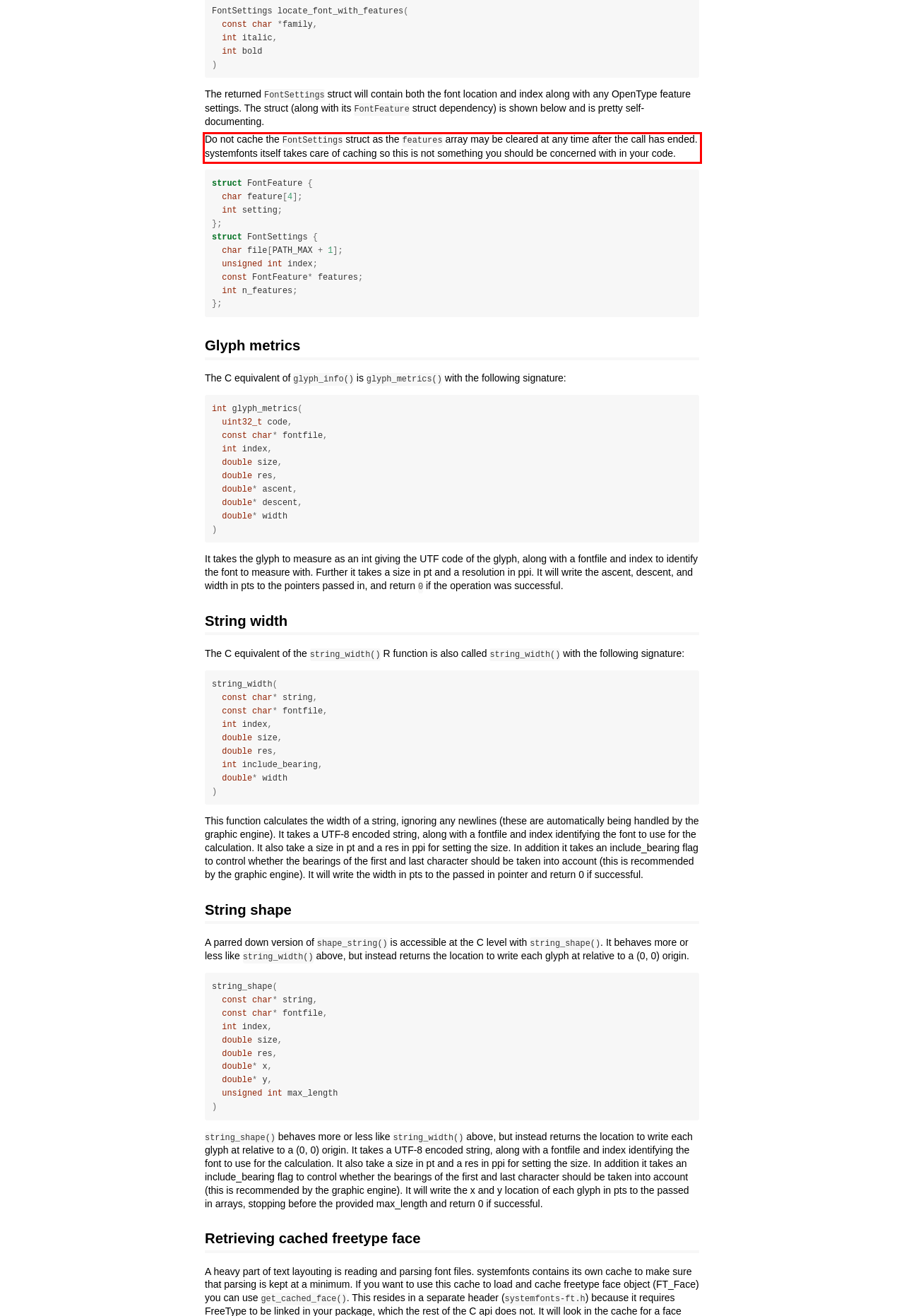Please examine the webpage screenshot containing a red bounding box and use OCR to recognize and output the text inside the red bounding box.

Do not cache the FontSettings struct as the features array may be cleared at any time after the call has ended. systemfonts itself takes care of caching so this is not something you should be concerned with in your code.